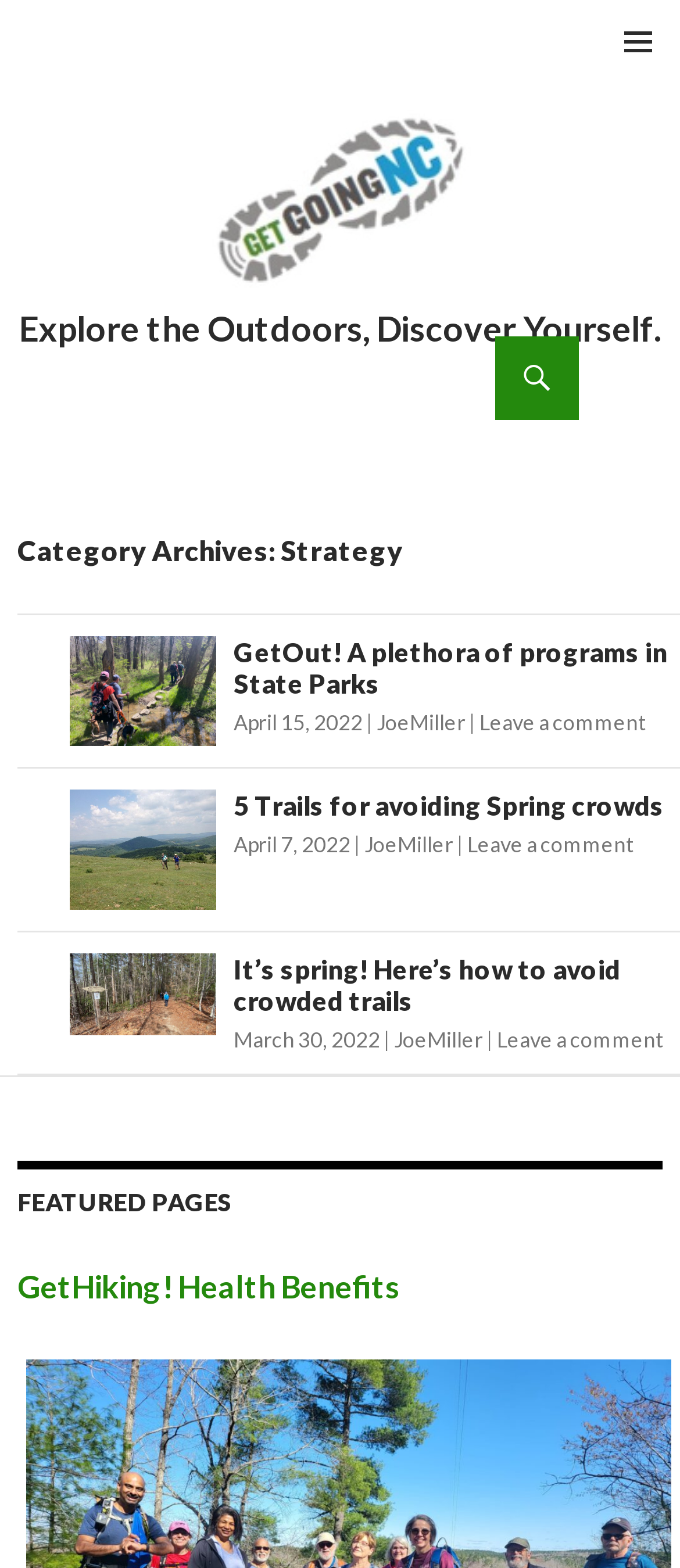Please find the bounding box coordinates of the section that needs to be clicked to achieve this instruction: "View 5 Trails for avoiding Spring crowds".

[0.344, 0.504, 0.977, 0.524]